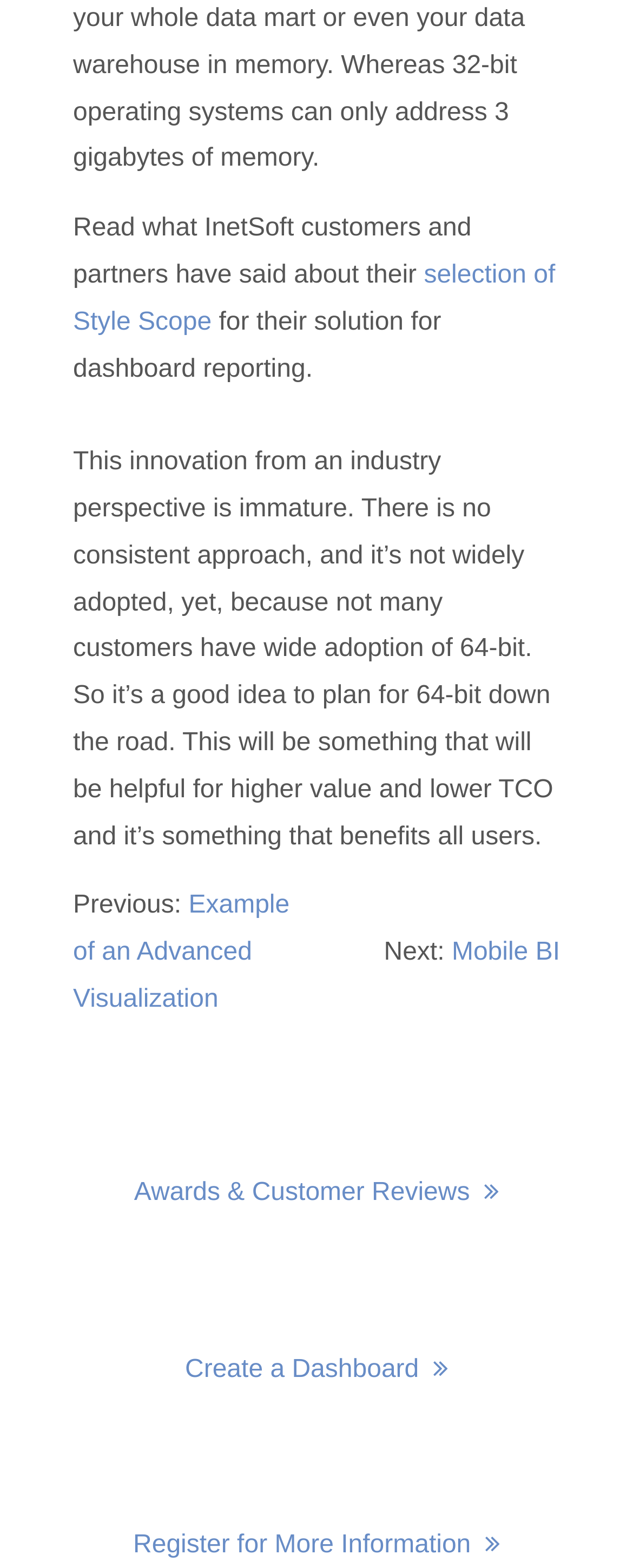Give a short answer using one word or phrase for the question:
What is the topic of the customer review?

Dashboard reporting